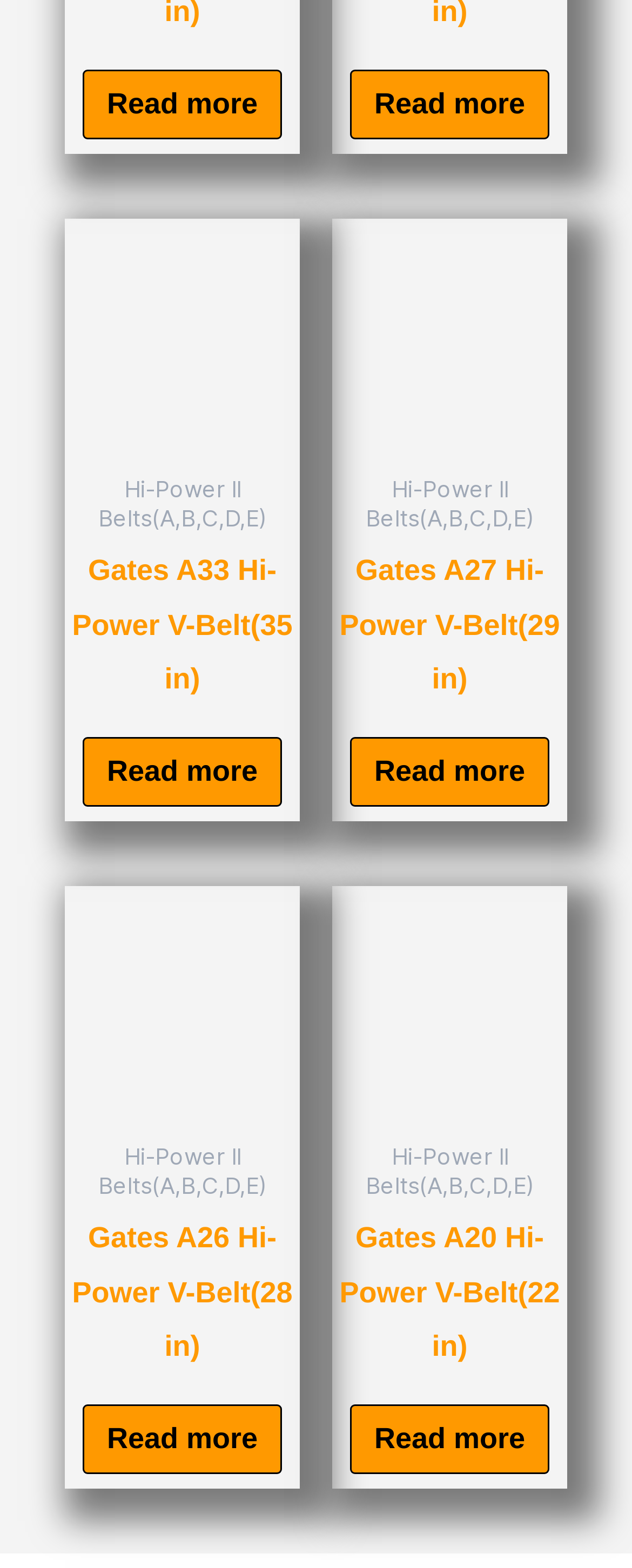Please determine the bounding box coordinates of the clickable area required to carry out the following instruction: "Go to home page". The coordinates must be four float numbers between 0 and 1, represented as [left, top, right, bottom].

None